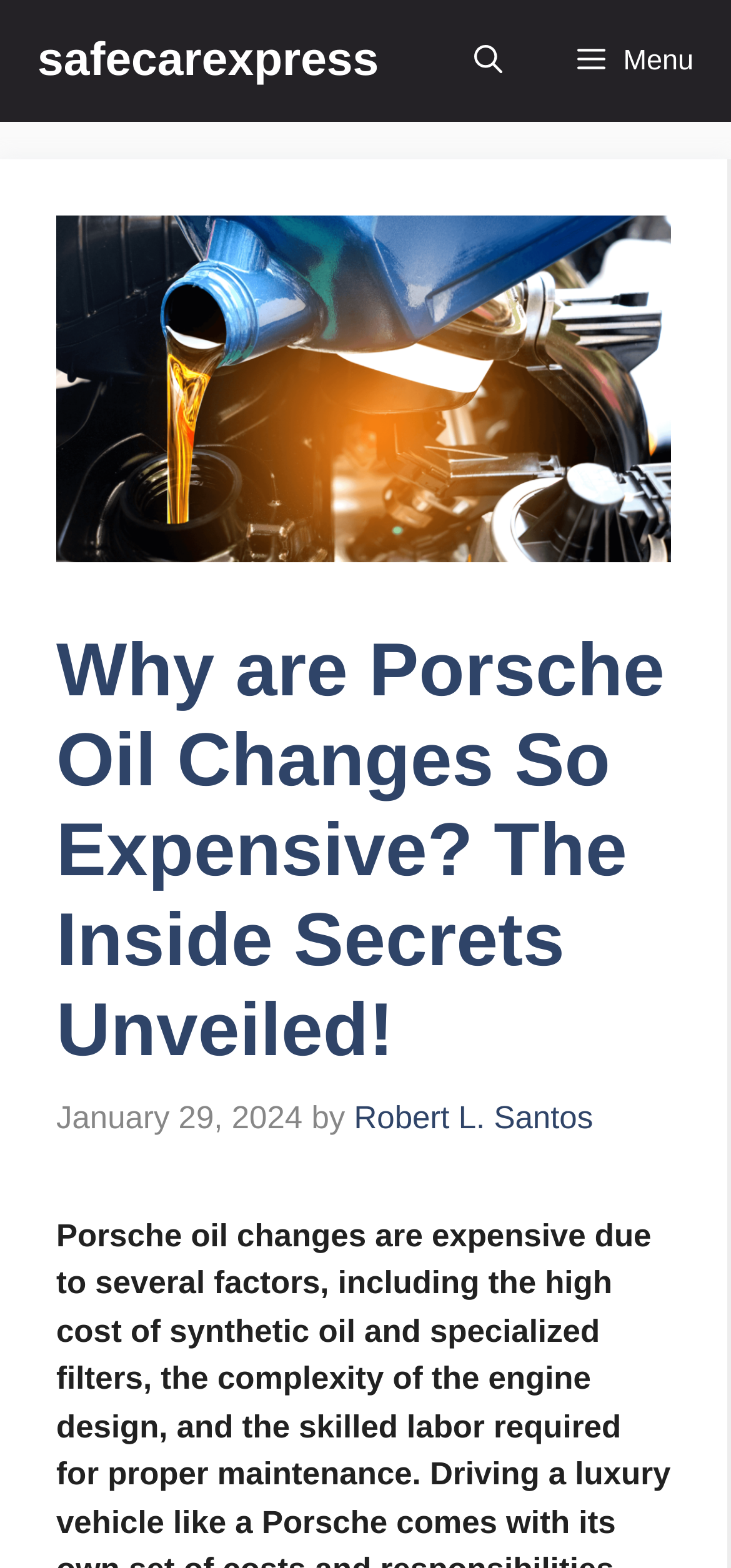Extract the main heading from the webpage content.

Why are Porsche Oil Changes So Expensive? The Inside Secrets Unveiled!